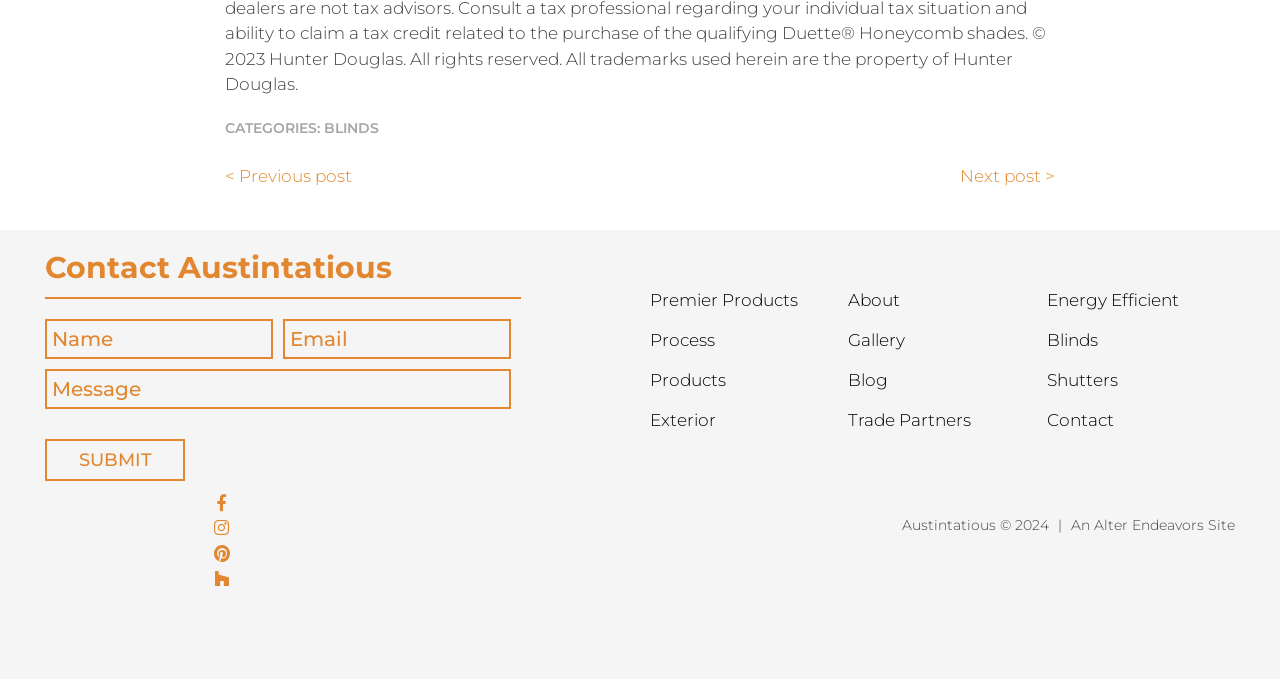Locate the bounding box coordinates of the clickable area needed to fulfill the instruction: "Click on the admin link".

None